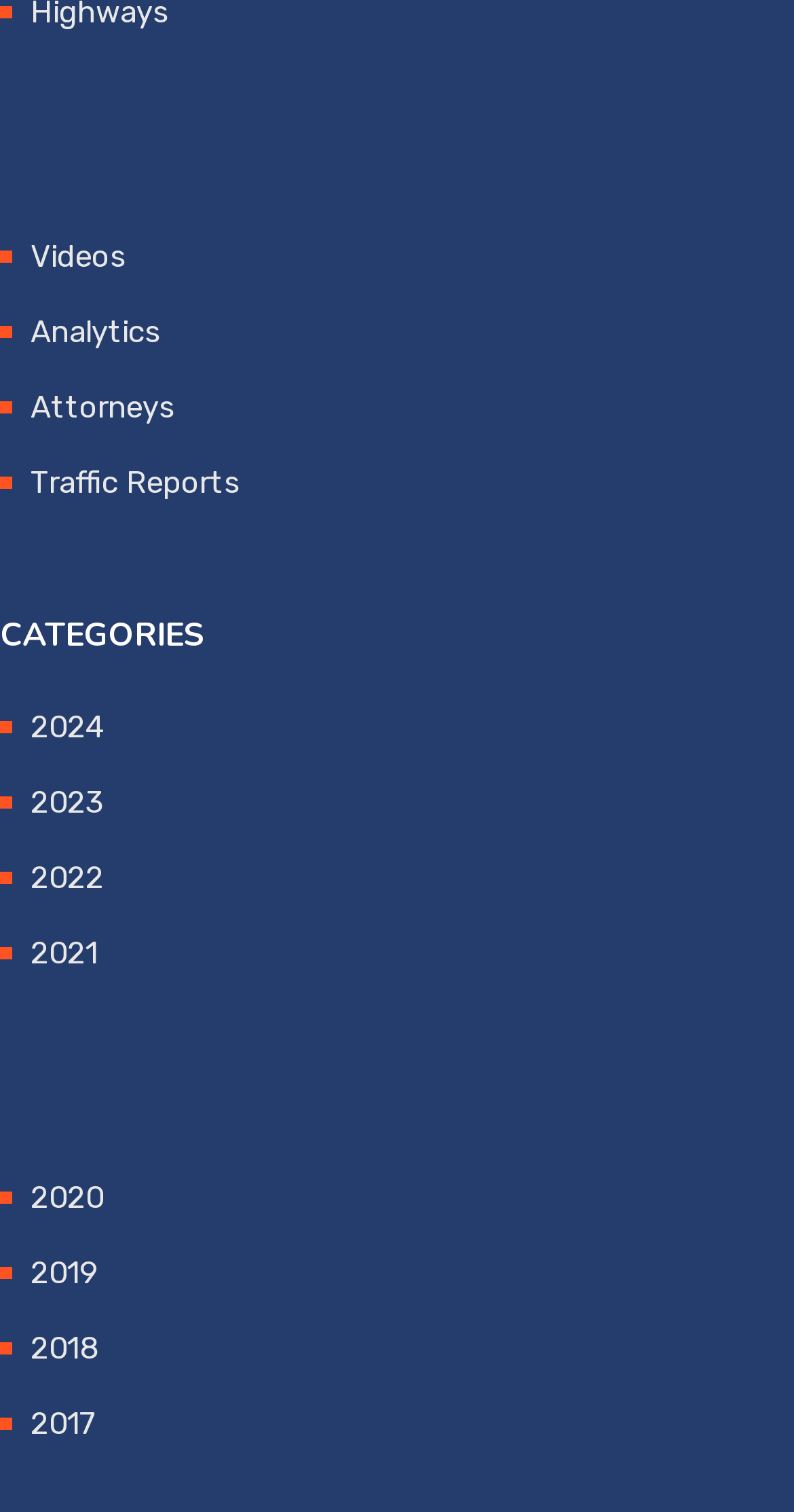What is the last year listed on the webpage?
Using the information from the image, give a concise answer in one word or a short phrase.

2024